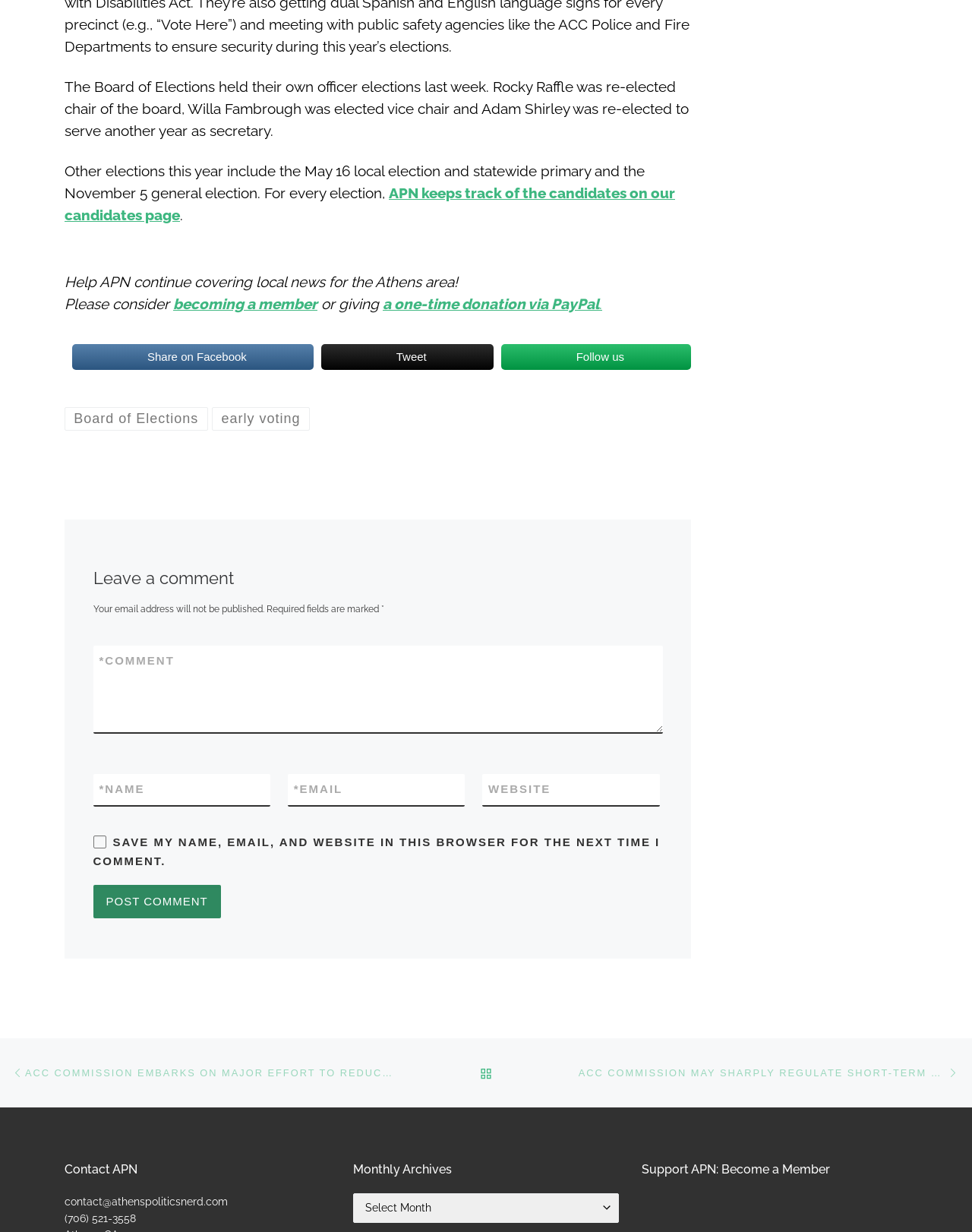Give a short answer to this question using one word or a phrase:
How many social media platforms are available for sharing?

3